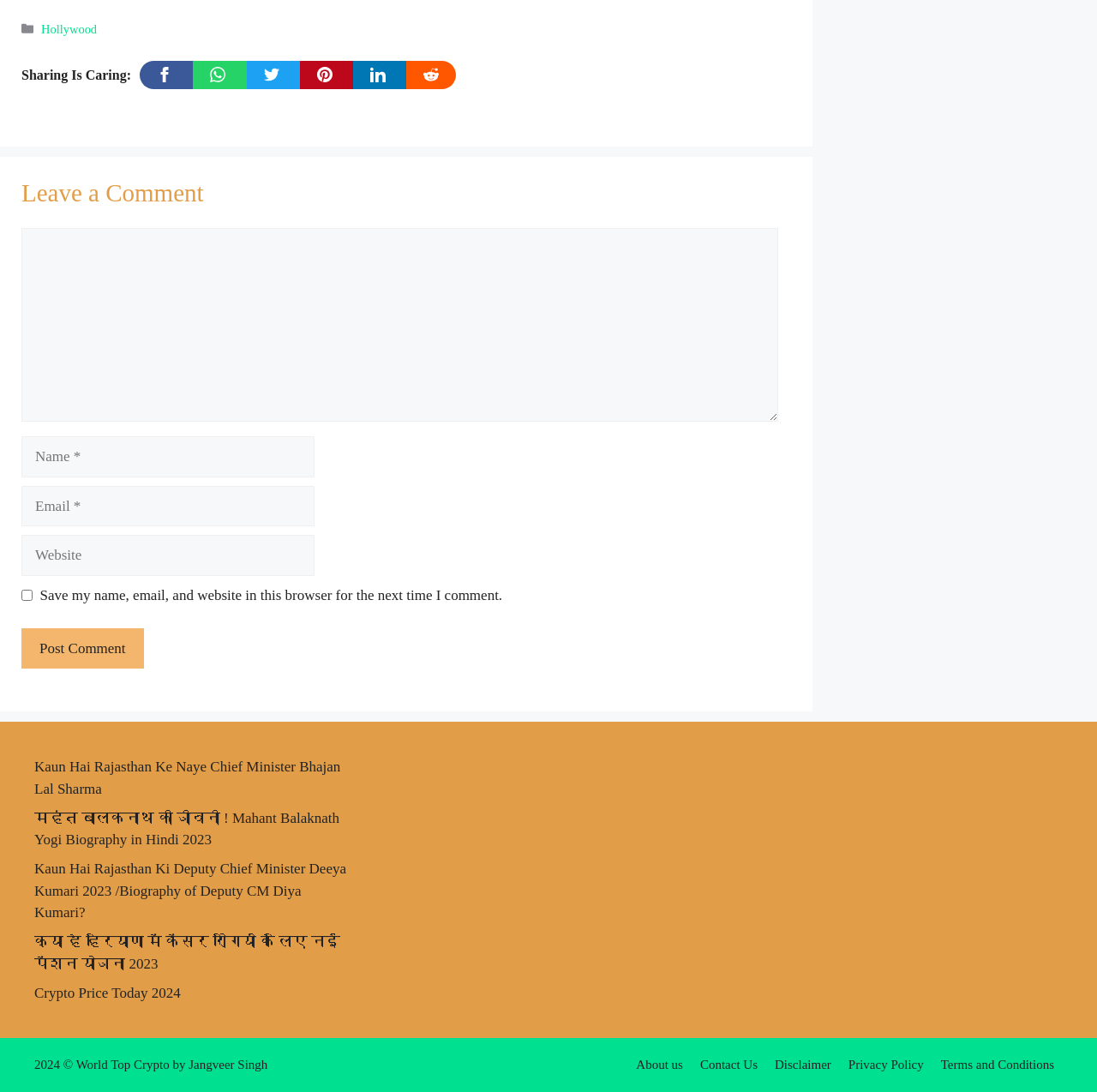Based on the image, provide a detailed response to the question:
What is the function of the checkbox?

The checkbox is located below the 'Email' and 'Website' textboxes, and its label is 'Save my name, email, and website in this browser for the next time I comment.' This suggests that the function of the checkbox is to save the user's name, email, and website data in the browser for future comments.